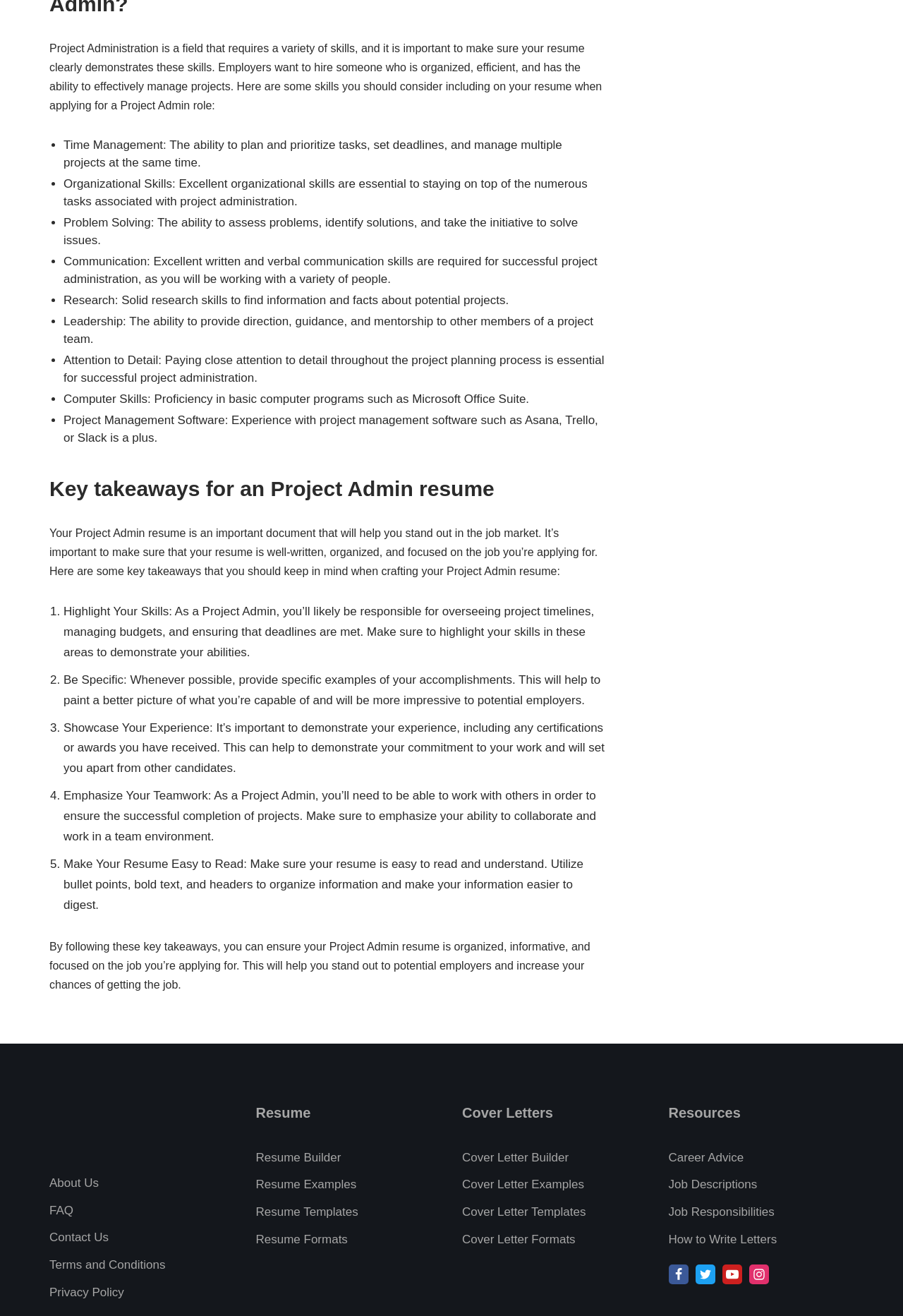Please provide a one-word or phrase answer to the question: 
What is the recommended format for a Project Admin resume?

Easy to read